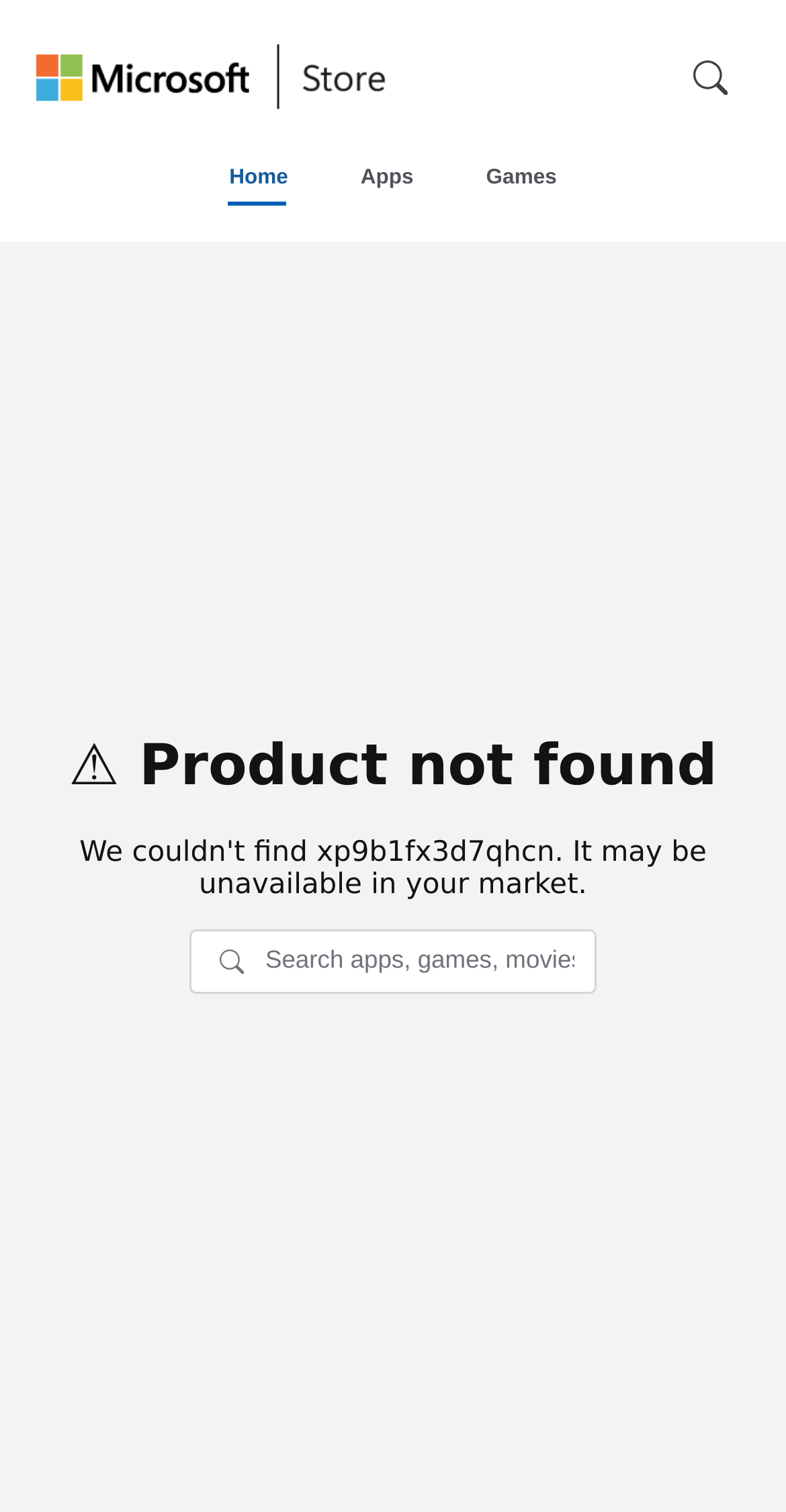Locate the bounding box coordinates of the element to click to perform the following action: 'Search for apps or games'. The coordinates should be given as four float values between 0 and 1, in the form of [left, top, right, bottom].

[0.311, 0.616, 0.757, 0.653]